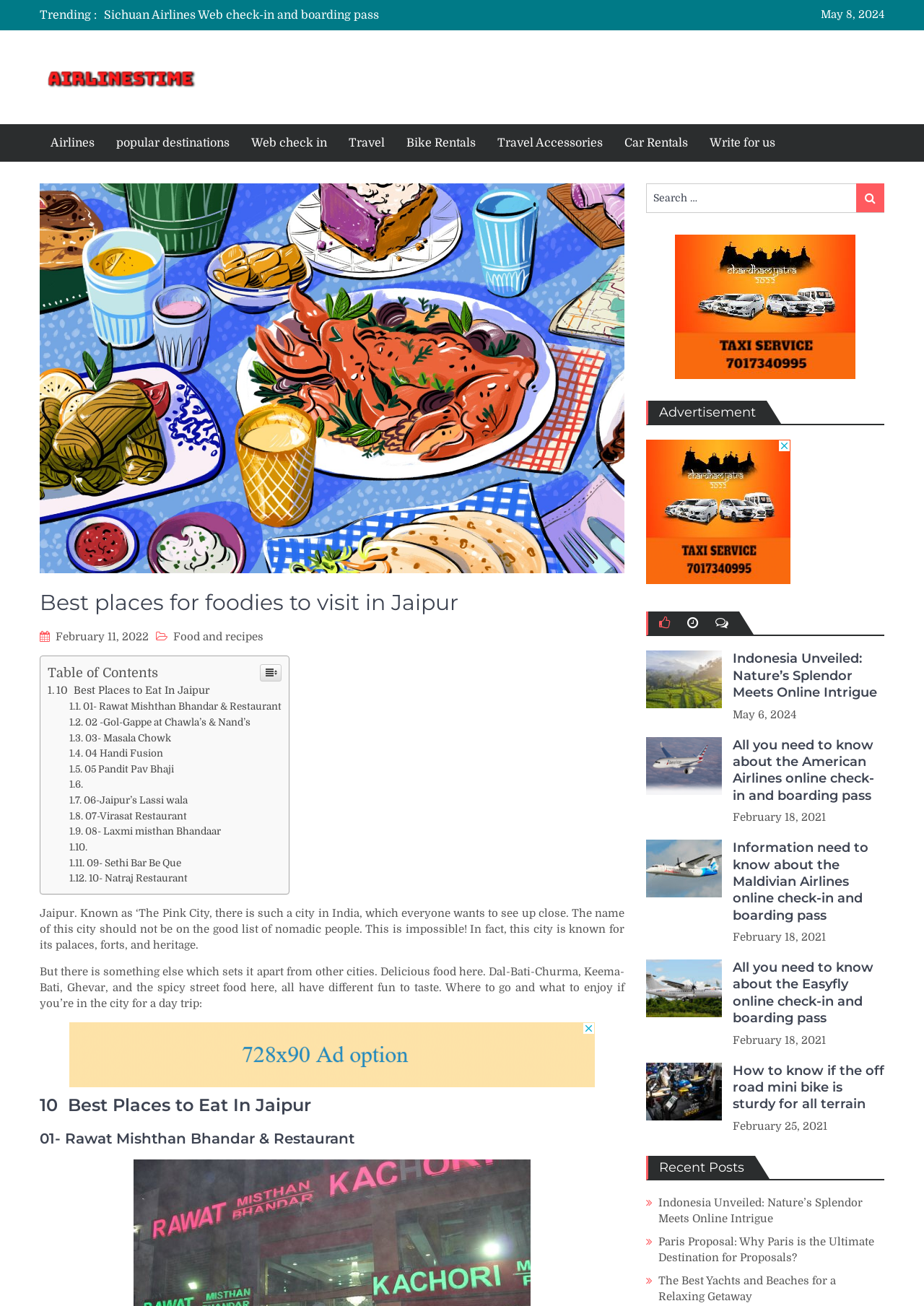Refer to the element description alt="Maldivian Airlines online check-in" and identify the corresponding bounding box in the screenshot. Format the coordinates as (top-left x, top-left y, bottom-right x, bottom-right y) with values in the range of 0 to 1.

[0.699, 0.643, 0.781, 0.687]